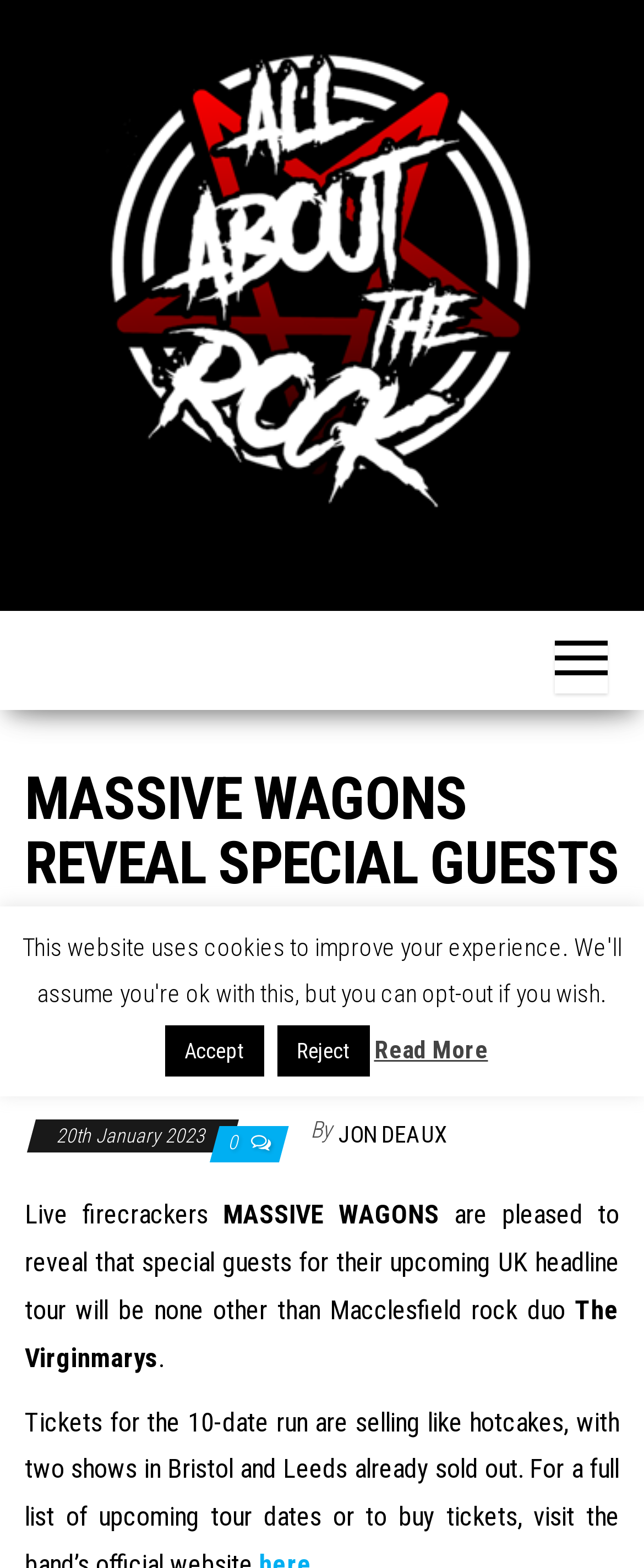From the element description: "All About The Rock", extract the bounding box coordinates of the UI element. The coordinates should be expressed as four float numbers between 0 and 1, in the order [left, top, right, bottom].

[0.5, 0.364, 0.63, 0.479]